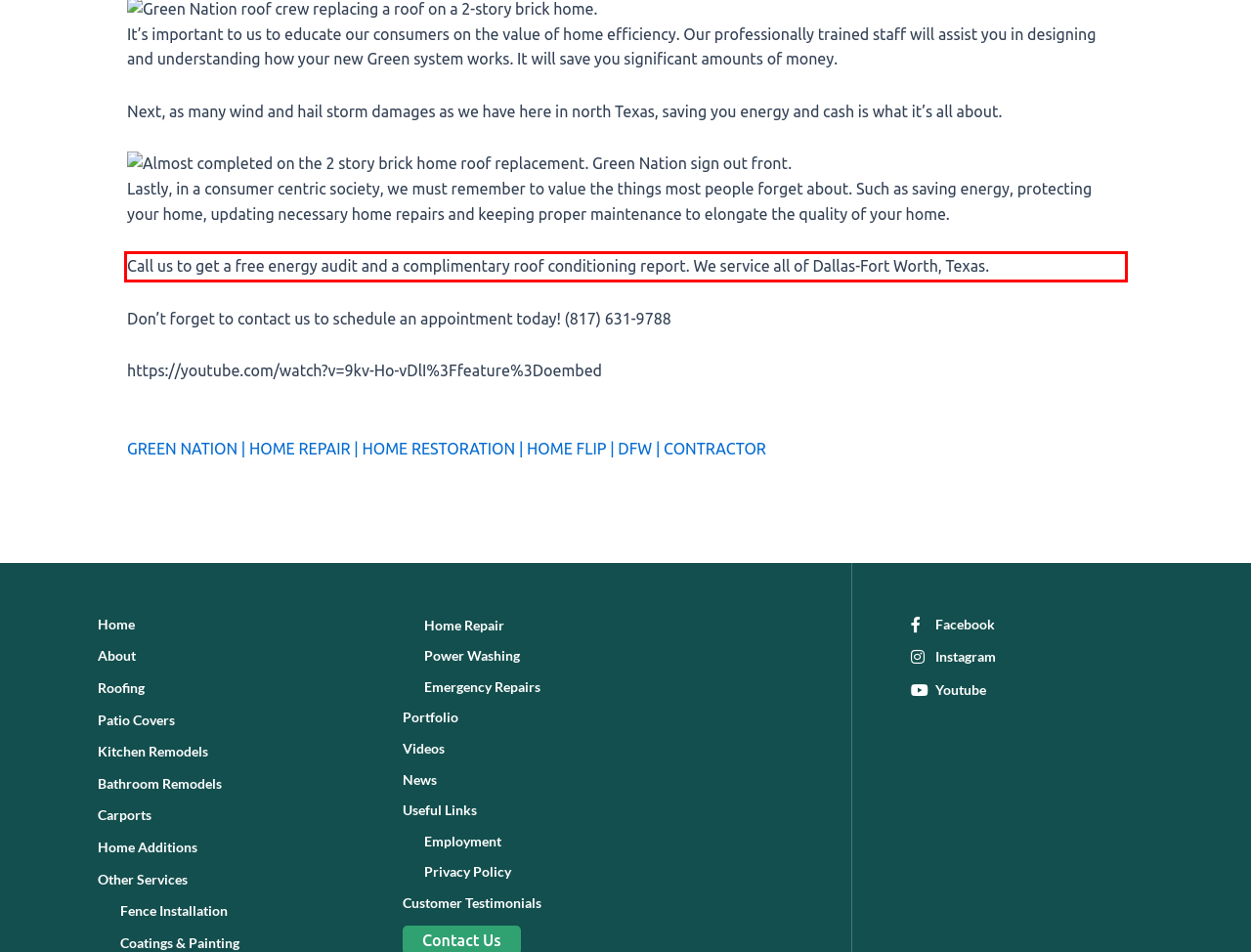The screenshot provided shows a webpage with a red bounding box. Apply OCR to the text within this red bounding box and provide the extracted content.

Call us to get a free energy audit and a complimentary roof conditioning report. We service all of Dallas-Fort Worth, Texas.